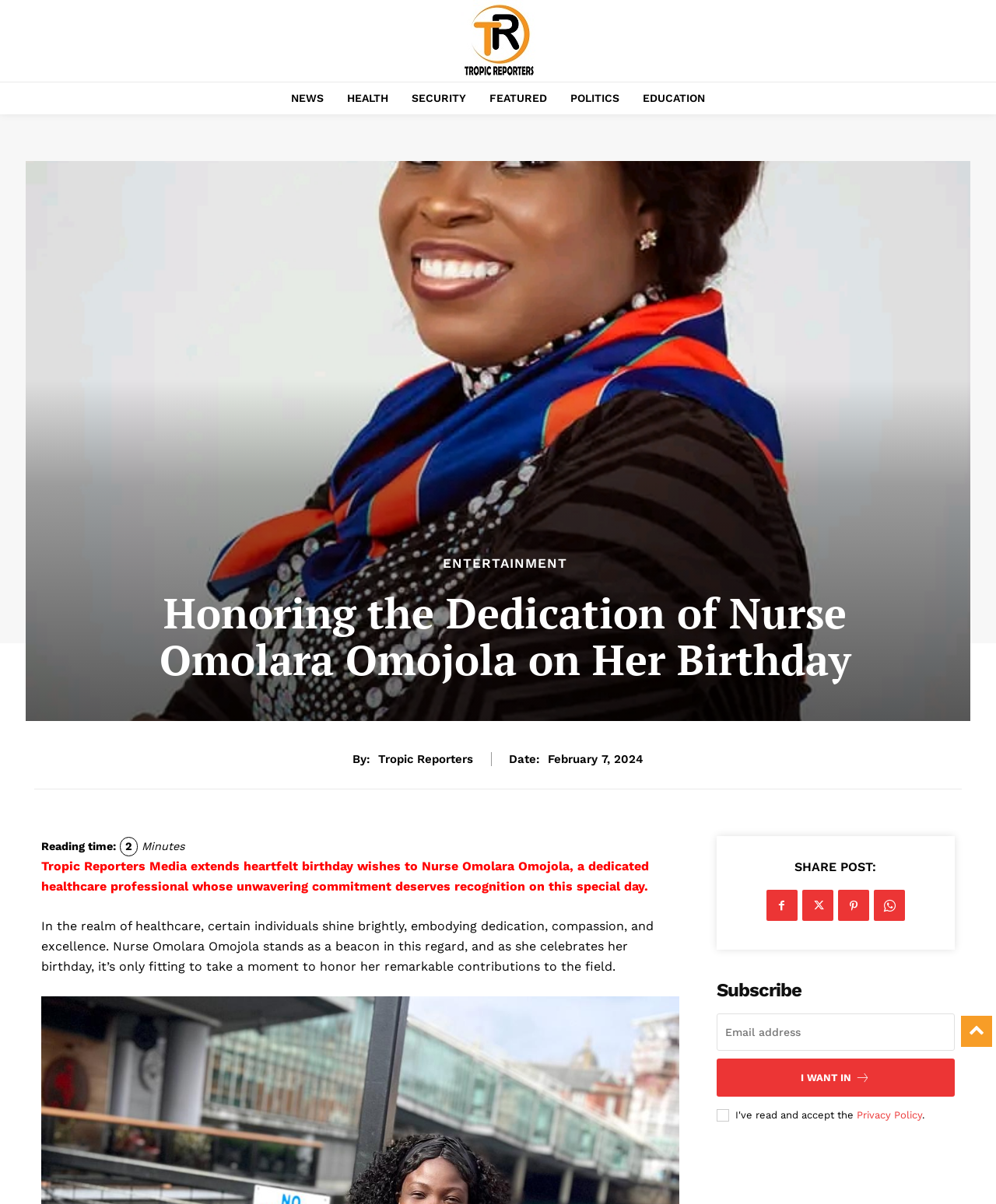Describe the webpage in detail, including text, images, and layout.

The webpage is a birthday tribute to Nurse Omolara Omojola, a dedicated healthcare professional. At the top left corner, there is a logo of Tropic Reporters Media, accompanied by a row of navigation links, including "NEWS", "HEALTH", "SECURITY", "FEATURED", "POLITICS", and "EDUCATION". 

Below the navigation links, there is a heading that reads "Honoring the Dedication of Nurse Omolara Omojola on Her Birthday". The article is attributed to "Tropic Reporters" and includes a date, "February 7, 2024". 

The main content of the webpage is a heartfelt birthday message to Nurse Omolara Omojola, describing her as a dedicated healthcare professional whose commitment deserves recognition. The message is divided into two paragraphs, with the first paragraph praising her dedication and the second paragraph honoring her remarkable contributions to the field of healthcare.

On the right side of the webpage, there is a section that allows users to share the post on various social media platforms, including Facebook, Twitter, LinkedIn, and WhatsApp. 

At the bottom of the webpage, there is a subscription section, where users can enter their email address to subscribe to the newsletter. The section includes a heading that reads "Subscribe" and a button that says "I WANT IN". There is also a link to the "Privacy Policy" at the bottom right corner of the webpage.